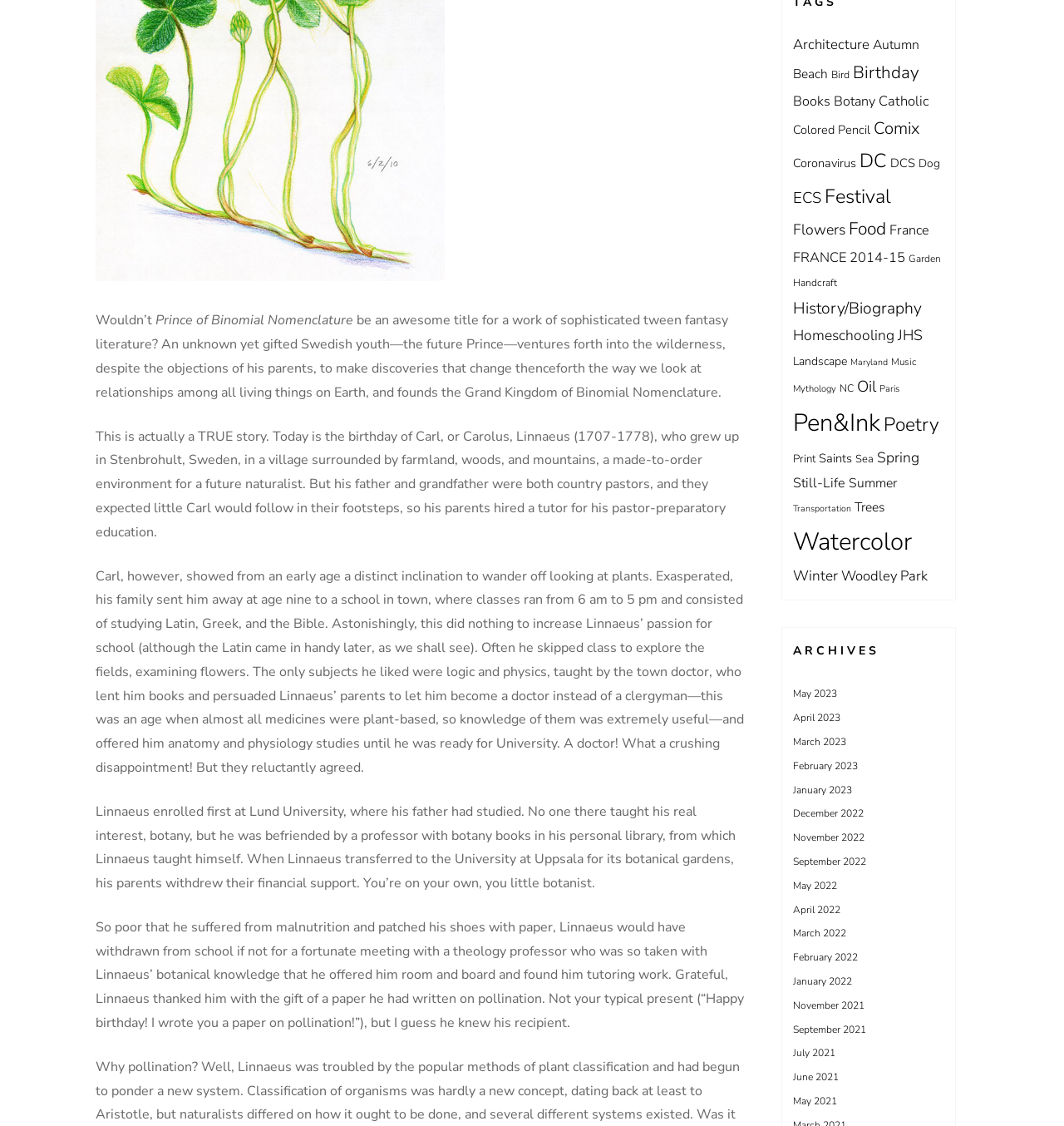Find the bounding box of the UI element described as follows: "June 2021".

[0.745, 0.951, 0.788, 0.963]